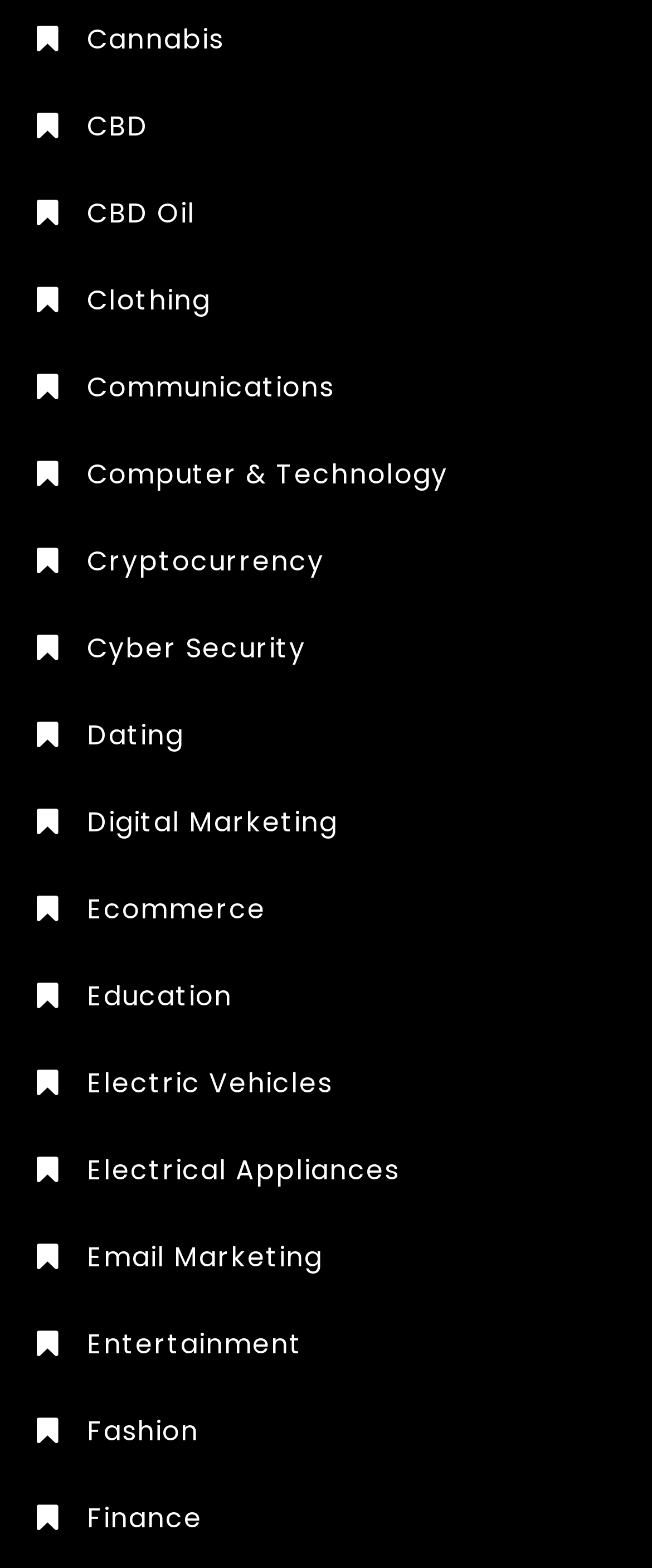Using the information from the screenshot, answer the following question thoroughly:
How many categories are listed?

I counted the number of links starting with '' which are categorized as links, and there are 21 of them, ranging from 'Cannabis' to 'Finance'.